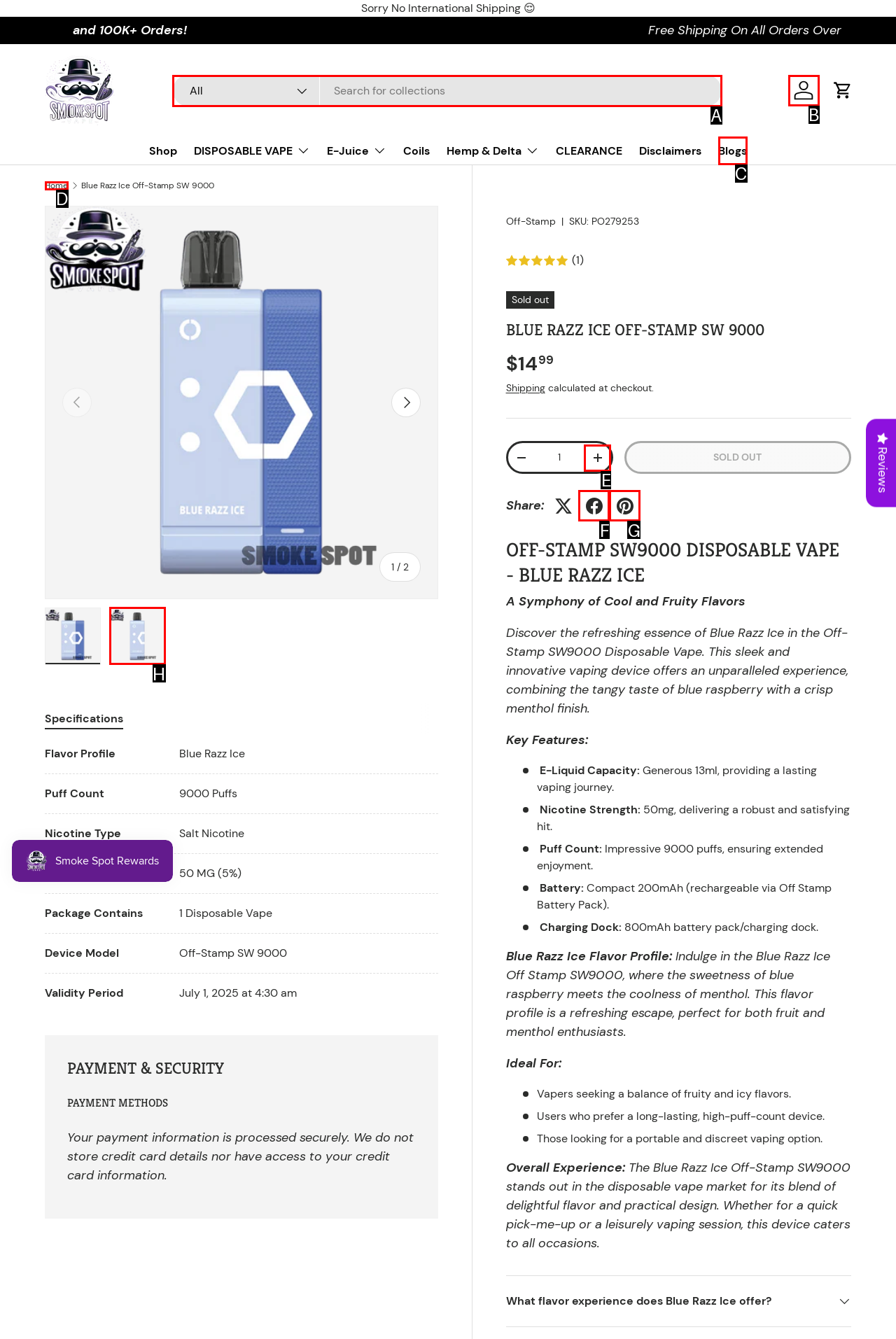Which UI element should be clicked to perform the following task: Increase product quantity? Answer with the corresponding letter from the choices.

E